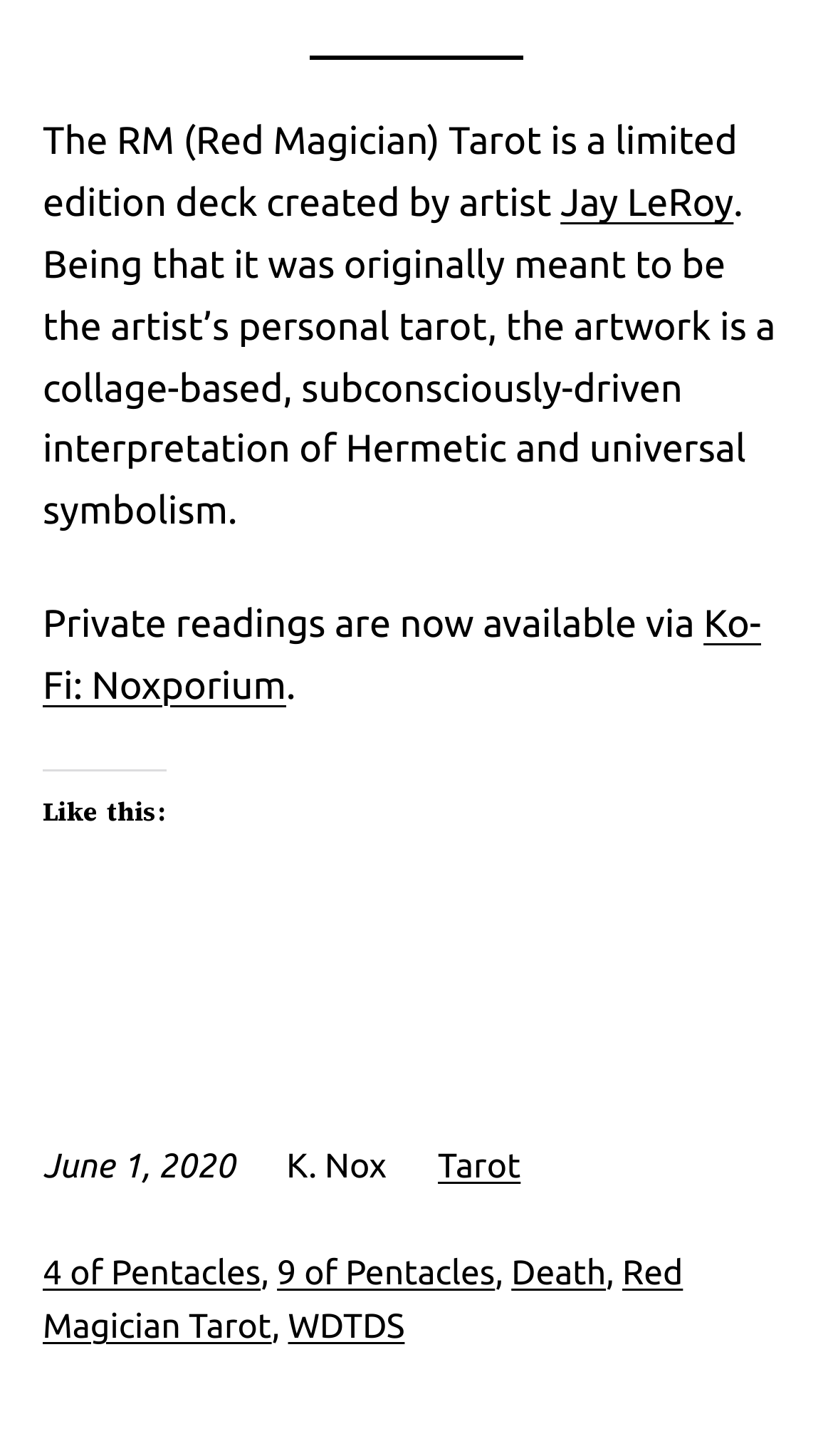Determine the bounding box coordinates of the region I should click to achieve the following instruction: "Share the review on social media". Ensure the bounding box coordinates are four float numbers between 0 and 1, i.e., [left, top, right, bottom].

None